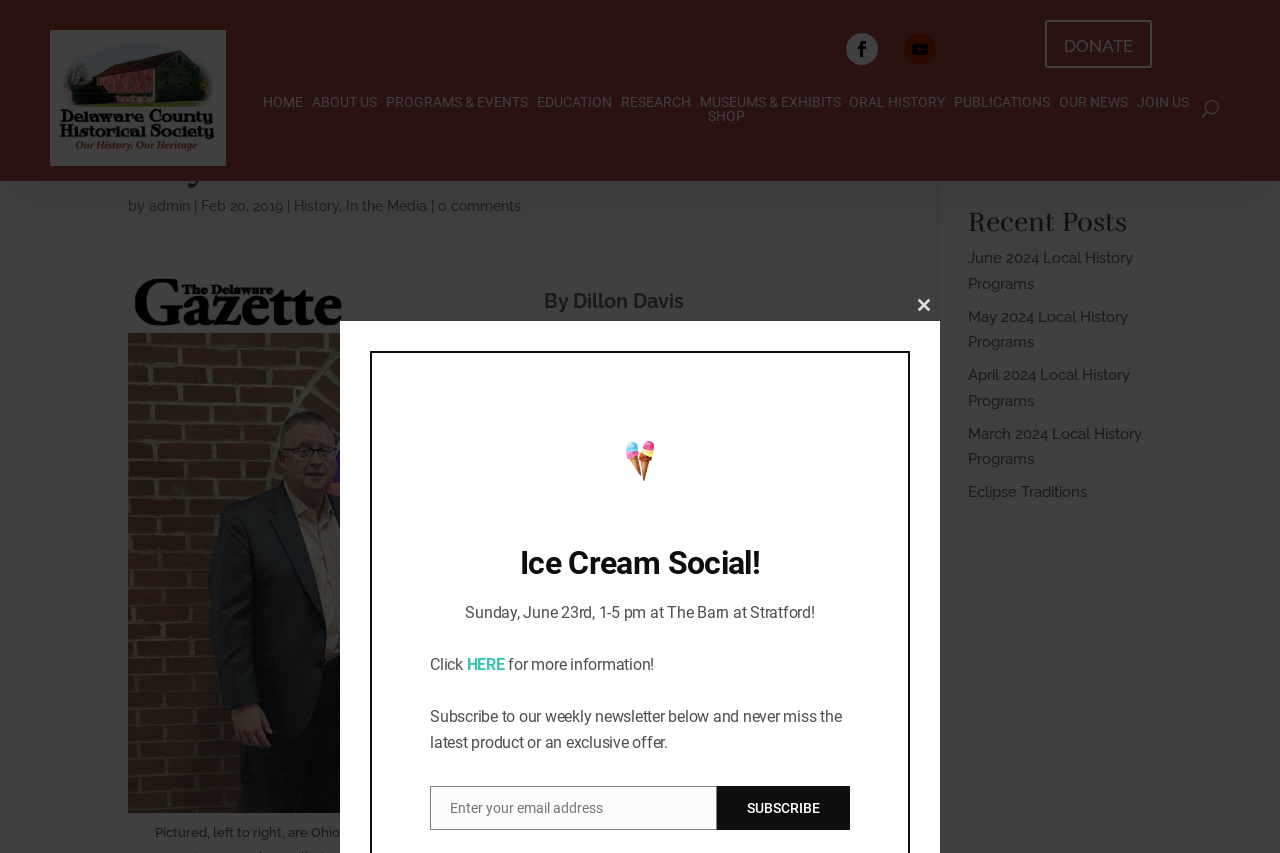Find the bounding box coordinates of the clickable element required to execute the following instruction: "Add to cart". Provide the coordinates as four float numbers between 0 and 1, i.e., [left, top, right, bottom].

None